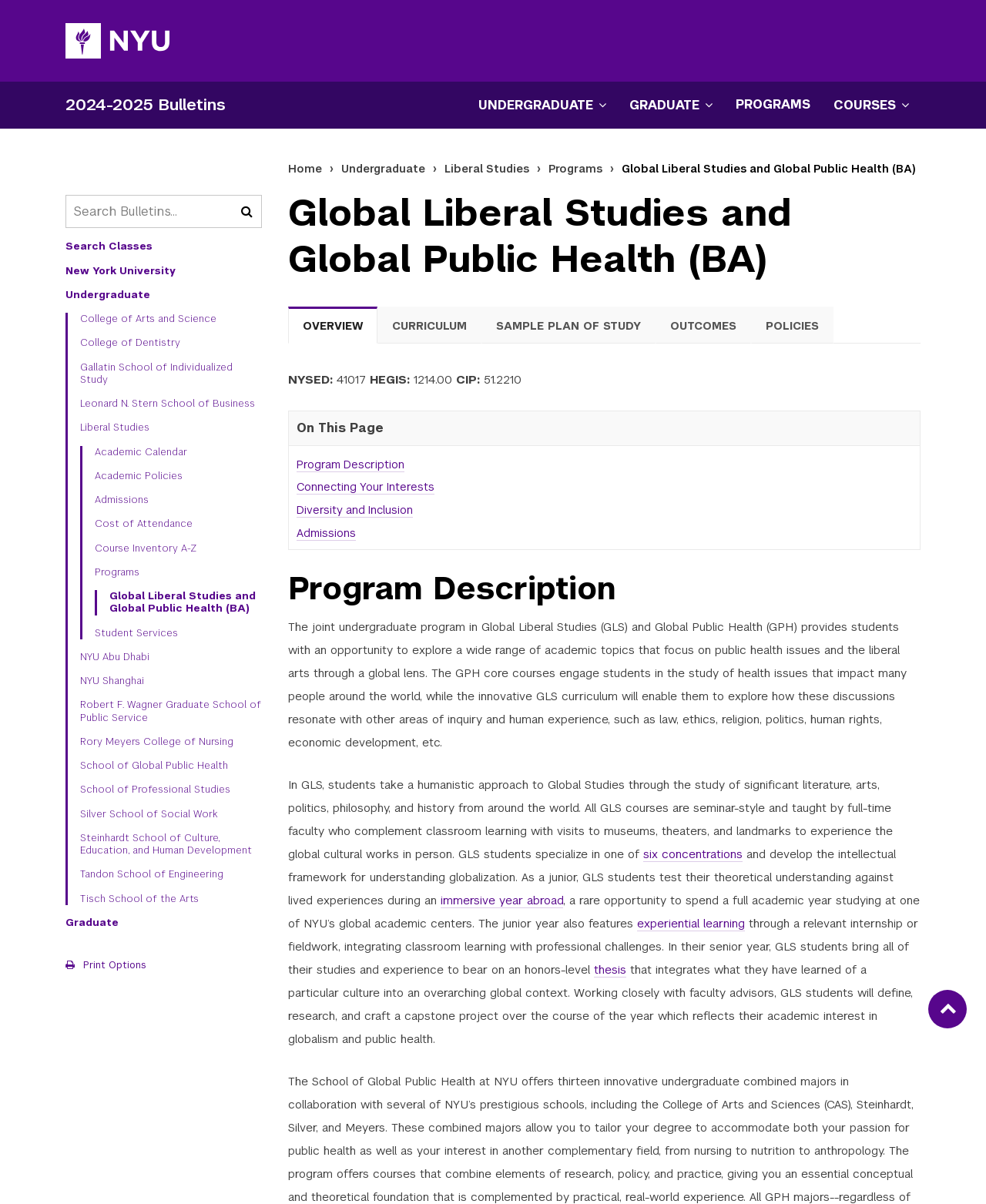Find the bounding box coordinates of the clickable region needed to perform the following instruction: "Click on Sample Plan of Study tab". The coordinates should be provided as four float numbers between 0 and 1, i.e., [left, top, right, bottom].

[0.488, 0.255, 0.665, 0.285]